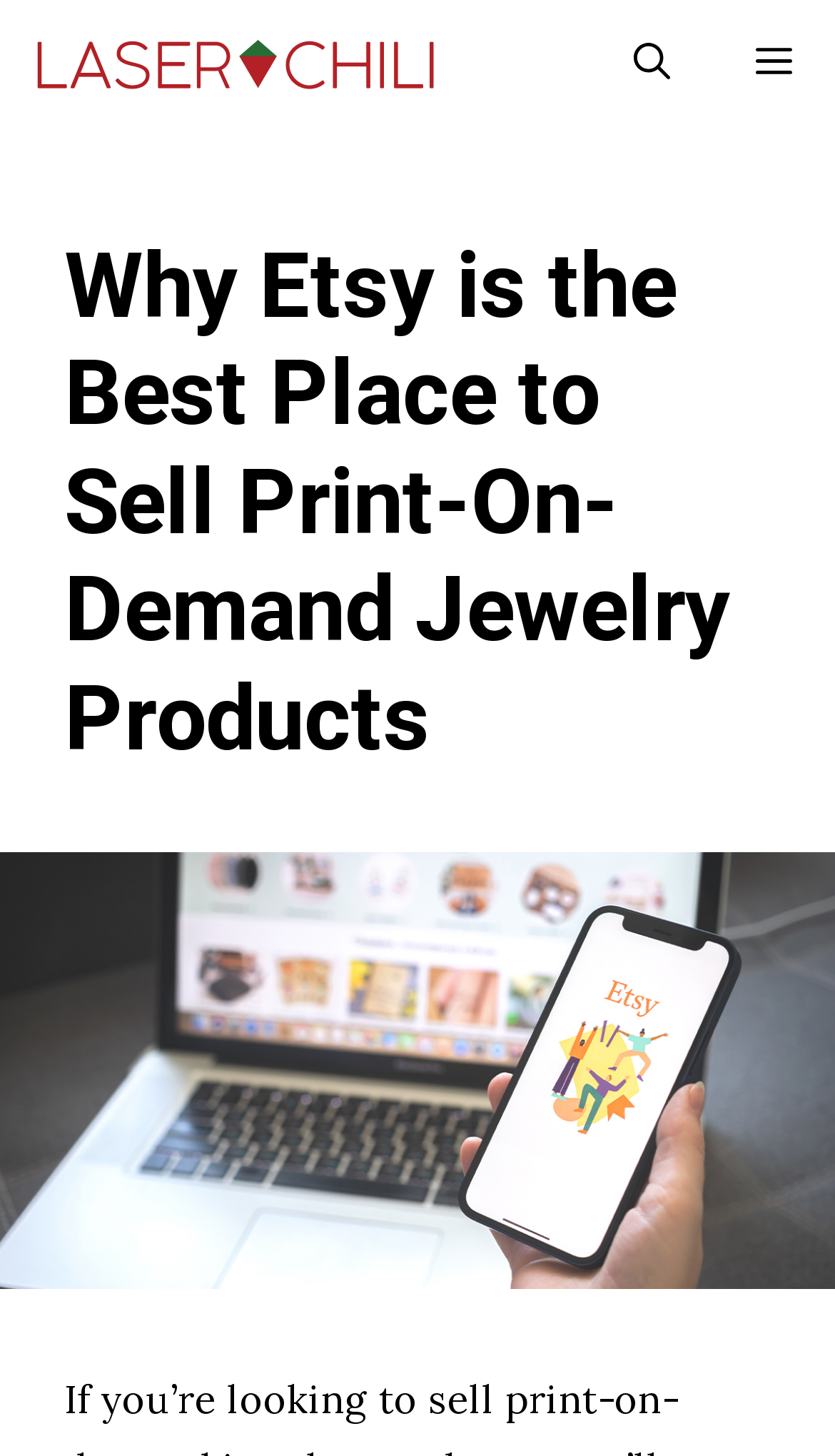Answer this question in one word or a short phrase: What type of content is below the navigation bar?

Header content